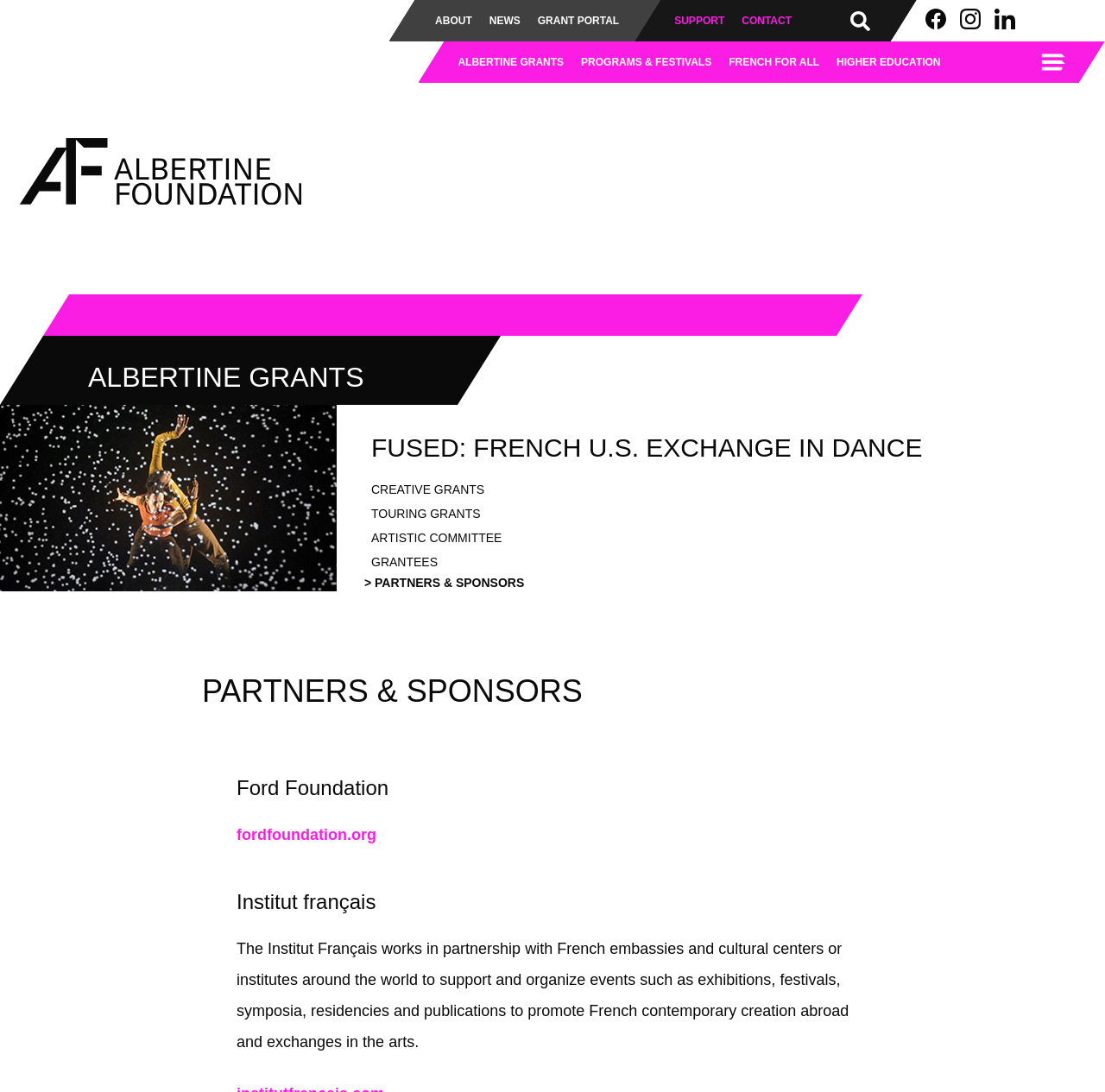Summarize the webpage comprehensively, mentioning all visible components.

The webpage is about the Albertine Foundation, a cultural organization that promotes French contemporary creation abroad and exchanges in the arts. At the top left corner, there is a home link and a navigation menu with buttons for "About", "News", "Grant Portal", and more. Below this menu, there is a utility navigation section with links to "Support" and "Contact".

On the top right corner, there are social media links to Facebook, Instagram, and LinkedIn, each accompanied by an image. Below these links, there is a primary navigation menu with buttons for "Albertine Grants", "Programs & Festivals", "French for All", and "Higher Education".

The main content of the webpage is divided into two sections. The left section has a heading "Primary Navigation" and contains links to "Home", "Albertine Grants", and other pages. The right section has a heading "Partners & Sponsors" and lists two partners: the Ford Foundation and the Institut Français. The Ford Foundation is linked to its website, and the Institut Français has a description of its partnership with French embassies and cultural centers to support and organize events.

There are a total of 7 images on the webpage, including the social media icons and the logo of the Albertine Foundation. The webpage has a clean and organized layout, making it easy to navigate and find information.